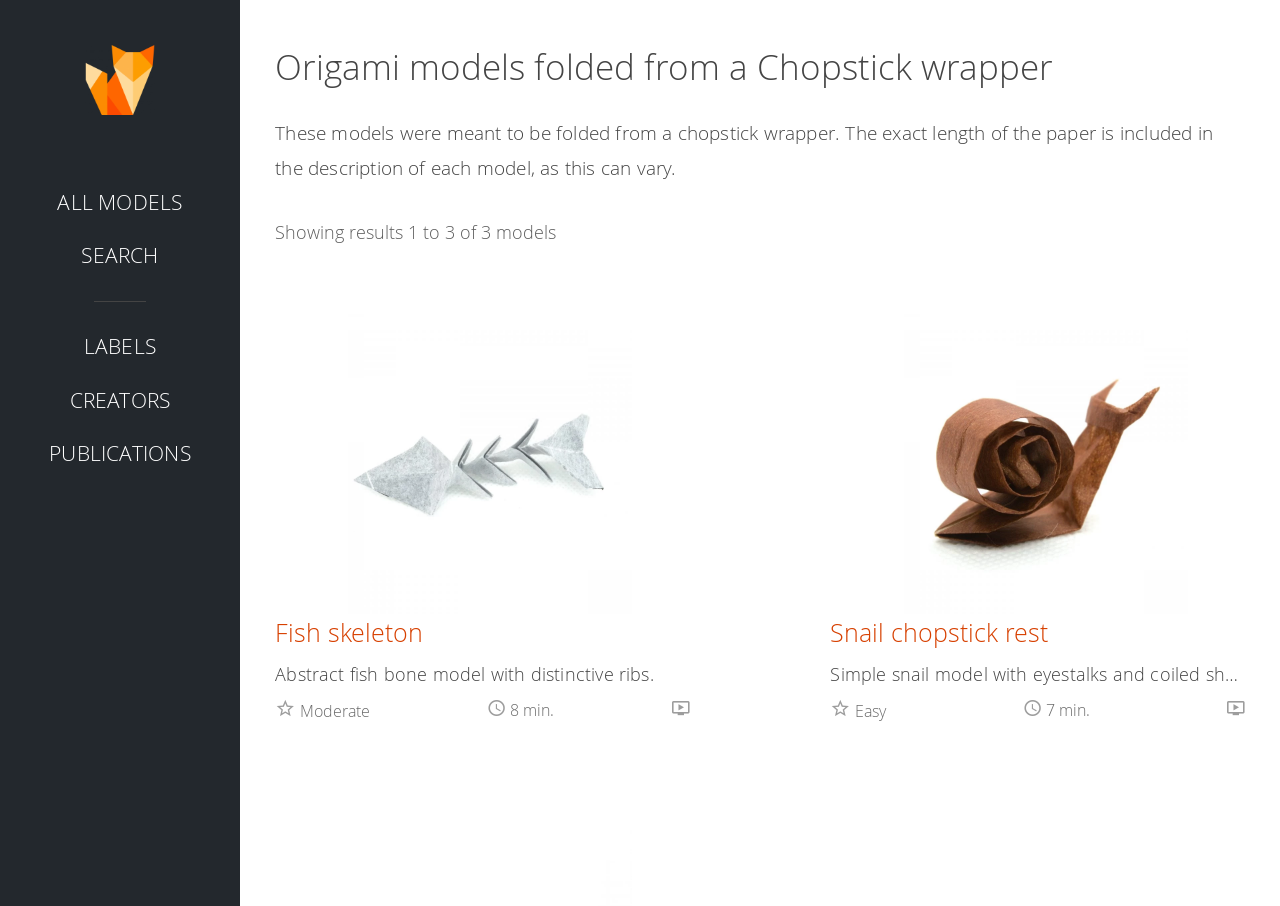How long does it take to fold the Snail chopstick rest model?
Please provide a single word or phrase as the answer based on the screenshot.

7 min